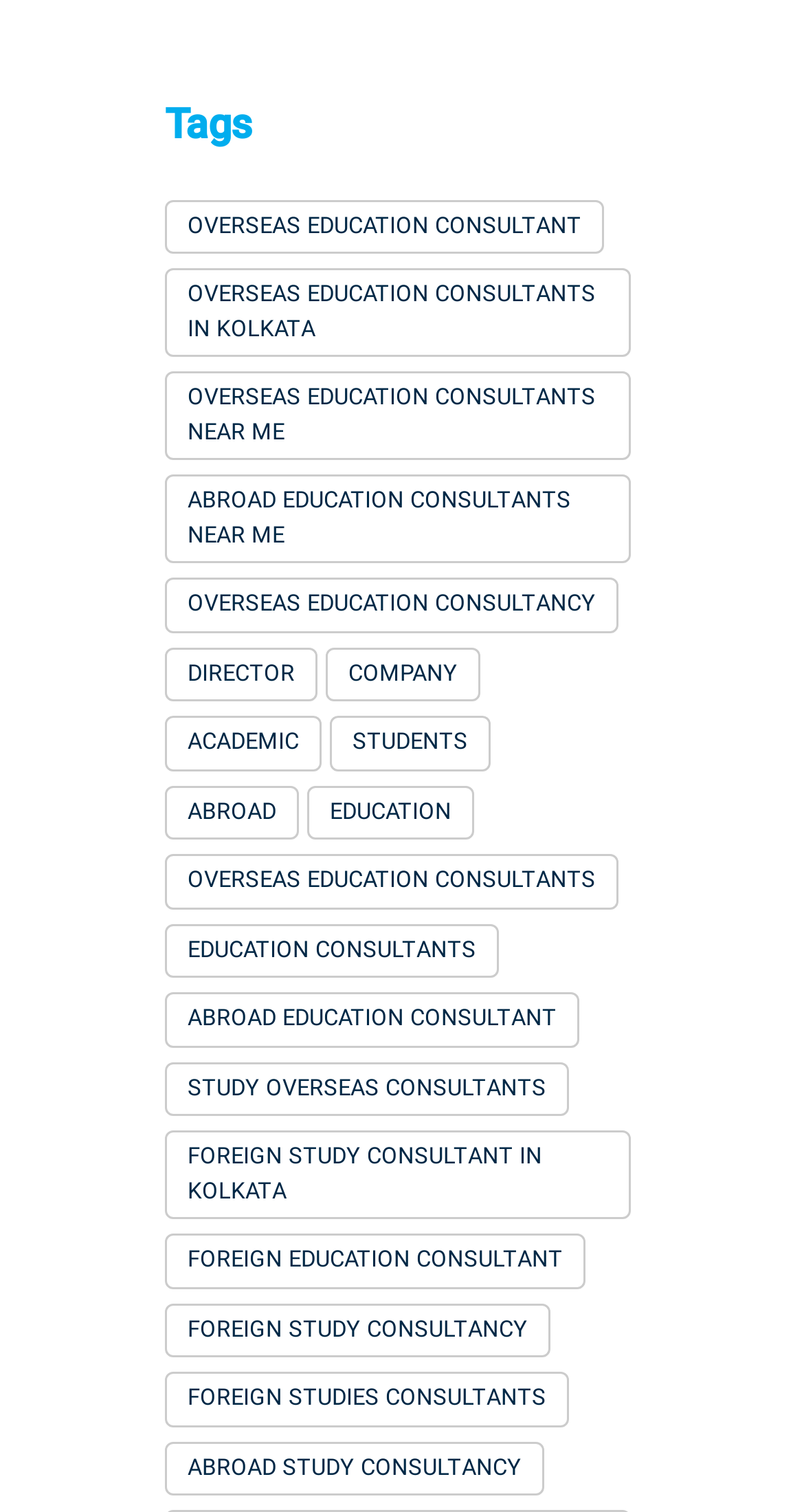Are there any links related to 'Foreign Study'?
Give a thorough and detailed response to the question.

Upon reviewing the links, I find that there are several links related to 'Foreign Study', including 'FOREIGN STUDY CONSULTANT IN KOLKATA', 'FOREIGN EDUCATION CONSULTANT', 'FOREIGN STUDY CONSULTANCY', and 'FOREIGN STUDIES CONSULTANTS'.